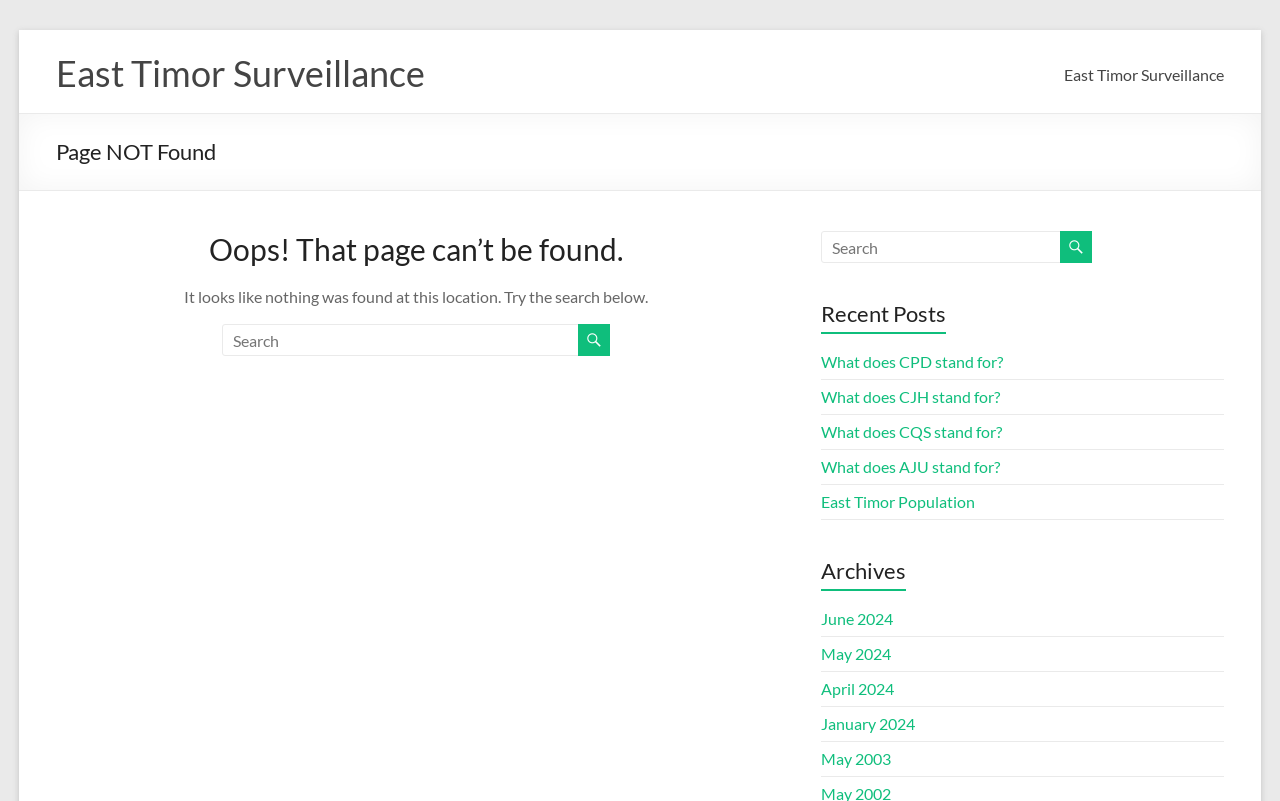What is the error message on the page?
Examine the image and provide an in-depth answer to the question.

The error message is 'Page not found' because the heading 'Page NOT Found' is displayed prominently on the page, indicating that the requested page could not be found.